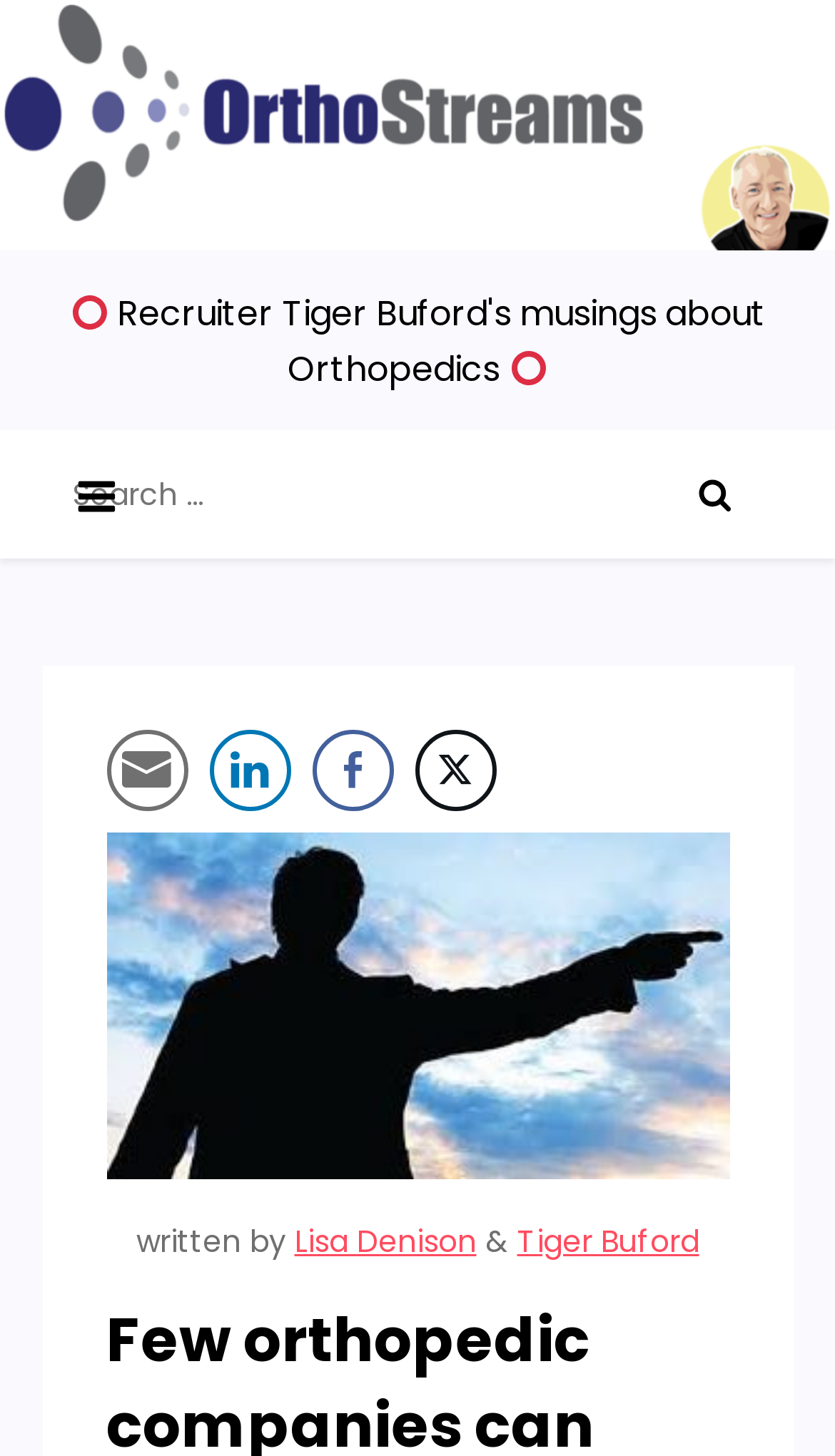Could you please study the image and provide a detailed answer to the question:
What is the purpose of the button with a search icon?

The button with a search icon has a bounding box at [0.062, 0.295, 0.923, 0.384] and contains a StaticText element with text 'Search for:', which implies that it is a search button.